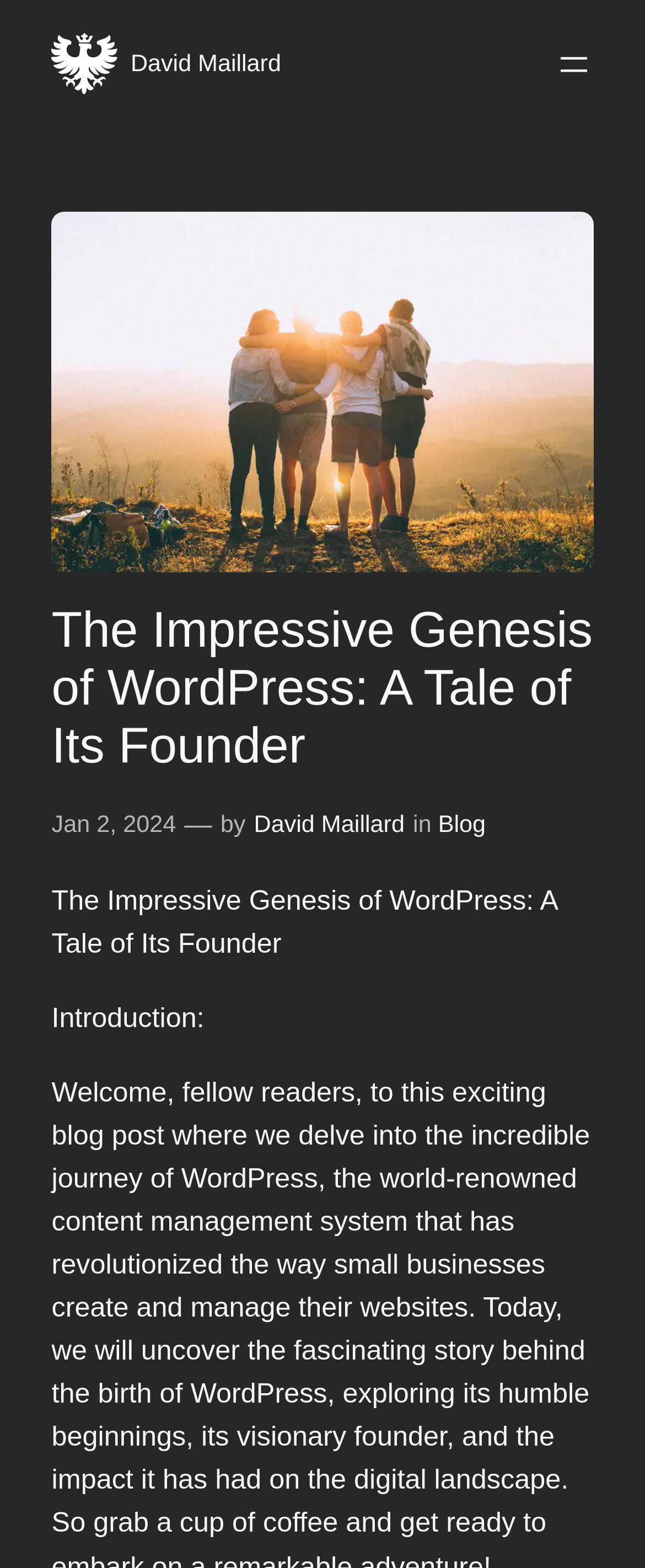Provide the bounding box coordinates of the HTML element described by the text: "Jan 2, 2024". The coordinates should be in the format [left, top, right, bottom] with values between 0 and 1.

[0.08, 0.518, 0.273, 0.535]